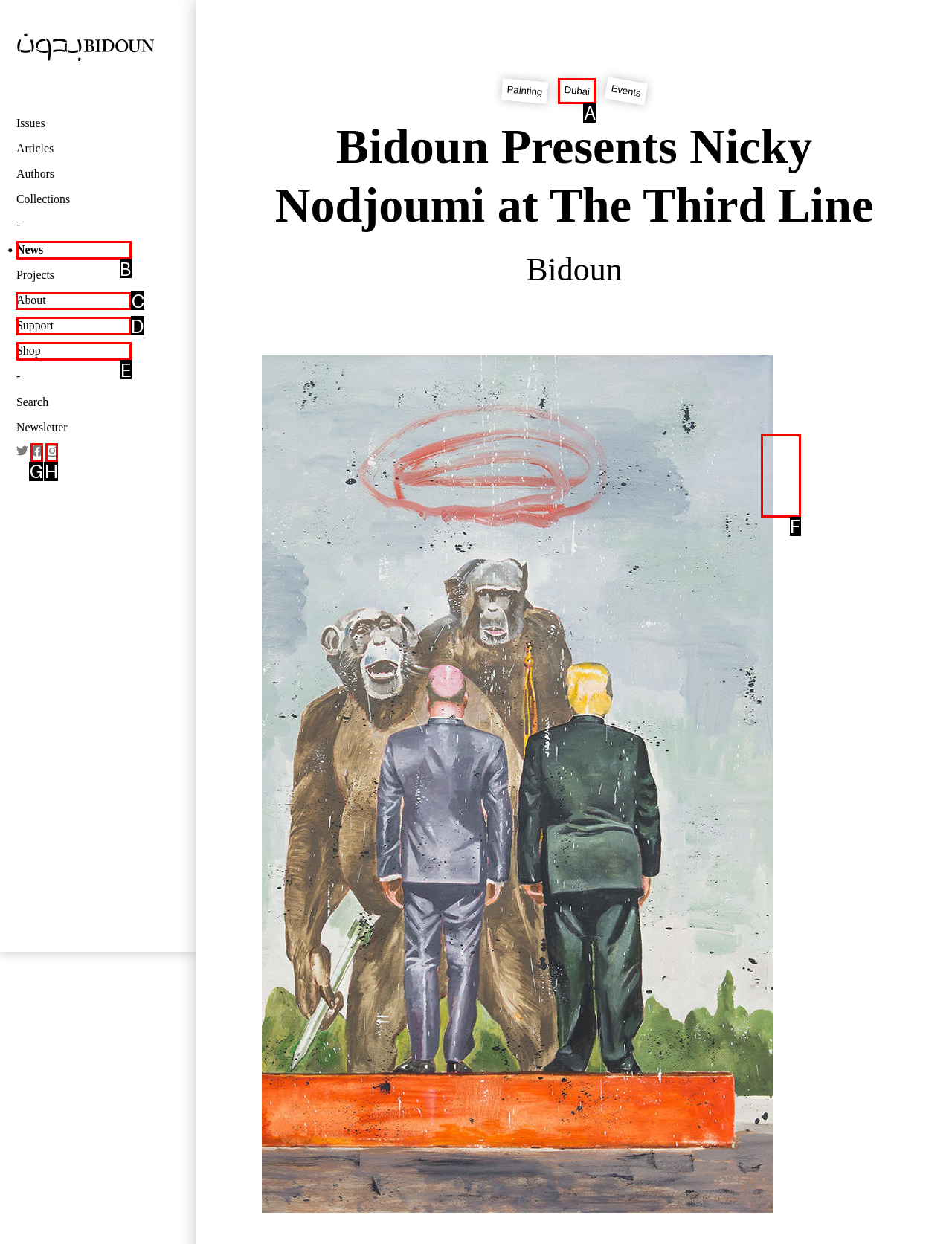Pick the option that should be clicked to perform the following task: Click on the 'About' link
Answer with the letter of the selected option from the available choices.

C